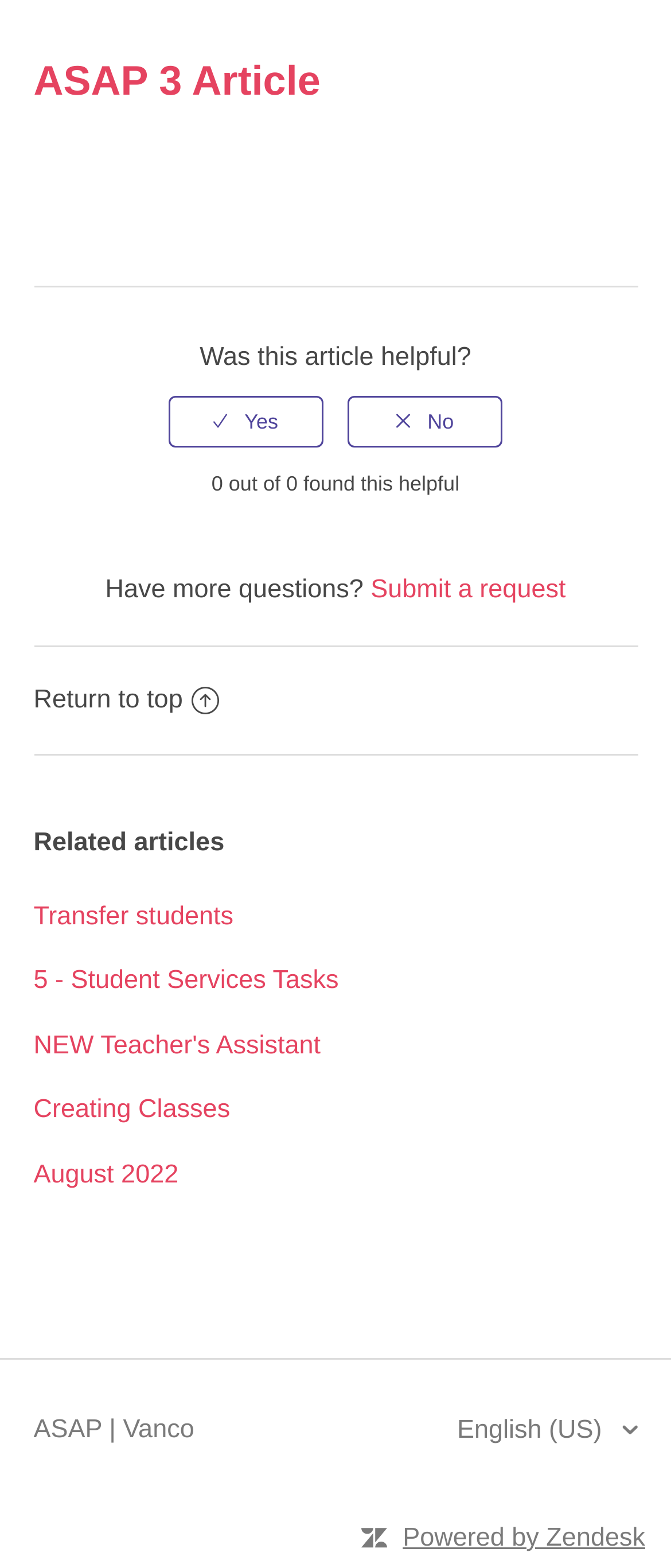How many related articles are there?
Use the image to give a comprehensive and detailed response to the question.

I counted the number of links under the 'Related articles' heading, which are 'Transfer students', '5 - Student Services Tasks', 'NEW Teacher's Assistant', 'Creating Classes', and 'August 2022'. Therefore, there are 5 related articles.